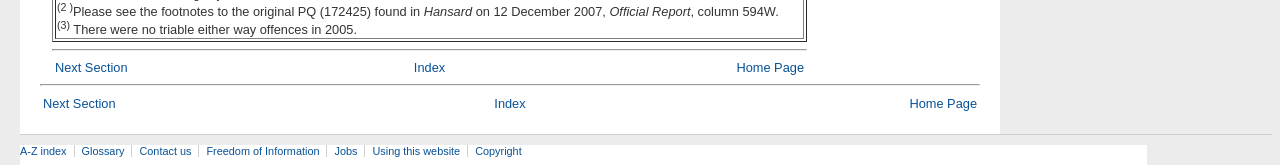Provide the bounding box coordinates of the HTML element this sentence describes: "Using this website". The bounding box coordinates consist of four float numbers between 0 and 1, i.e., [left, top, right, bottom].

[0.286, 0.878, 0.365, 0.951]